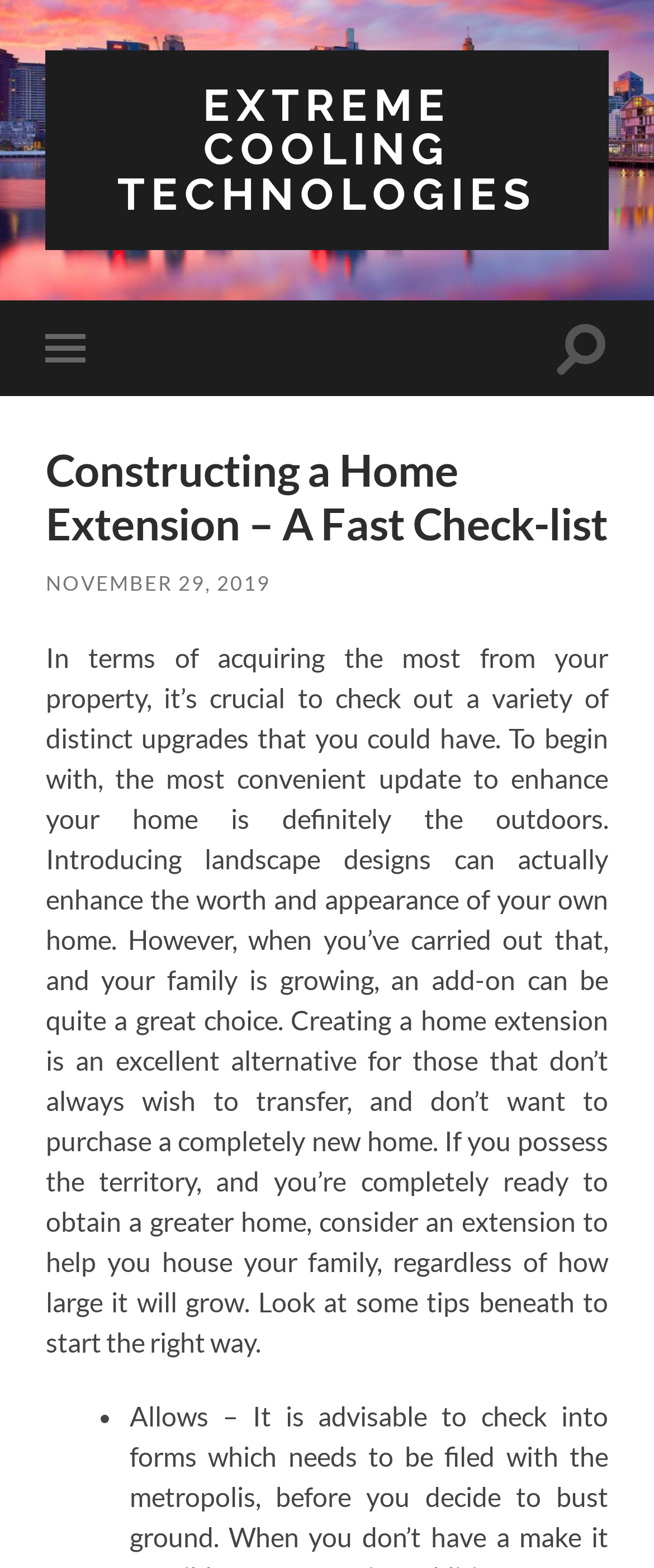Please identify the webpage's heading and generate its text content.

Constructing a Home Extension – A Fast Check-list